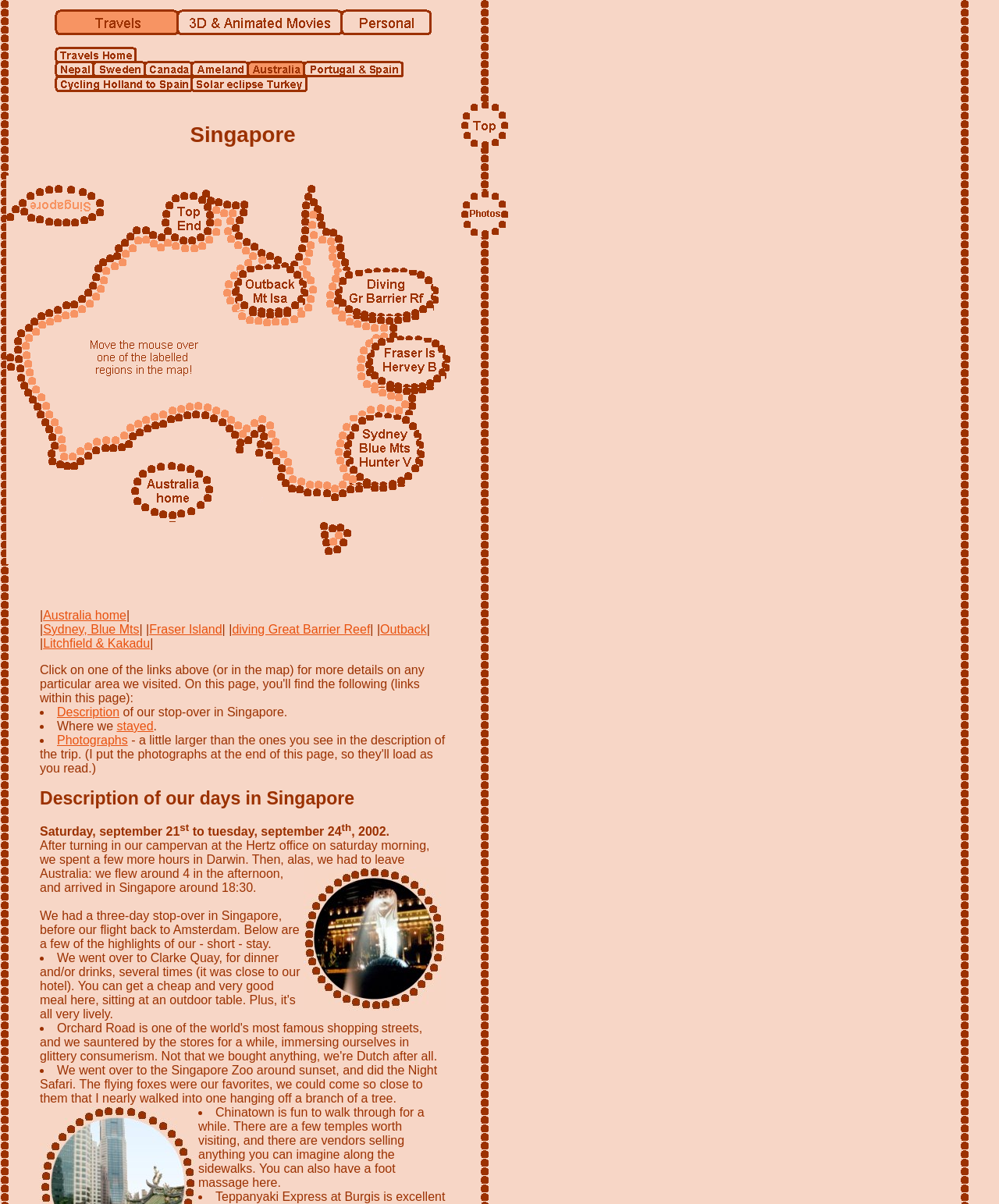Reply to the question with a single word or phrase:
What is the date range of the visit to Singapore?

September 21 to 24